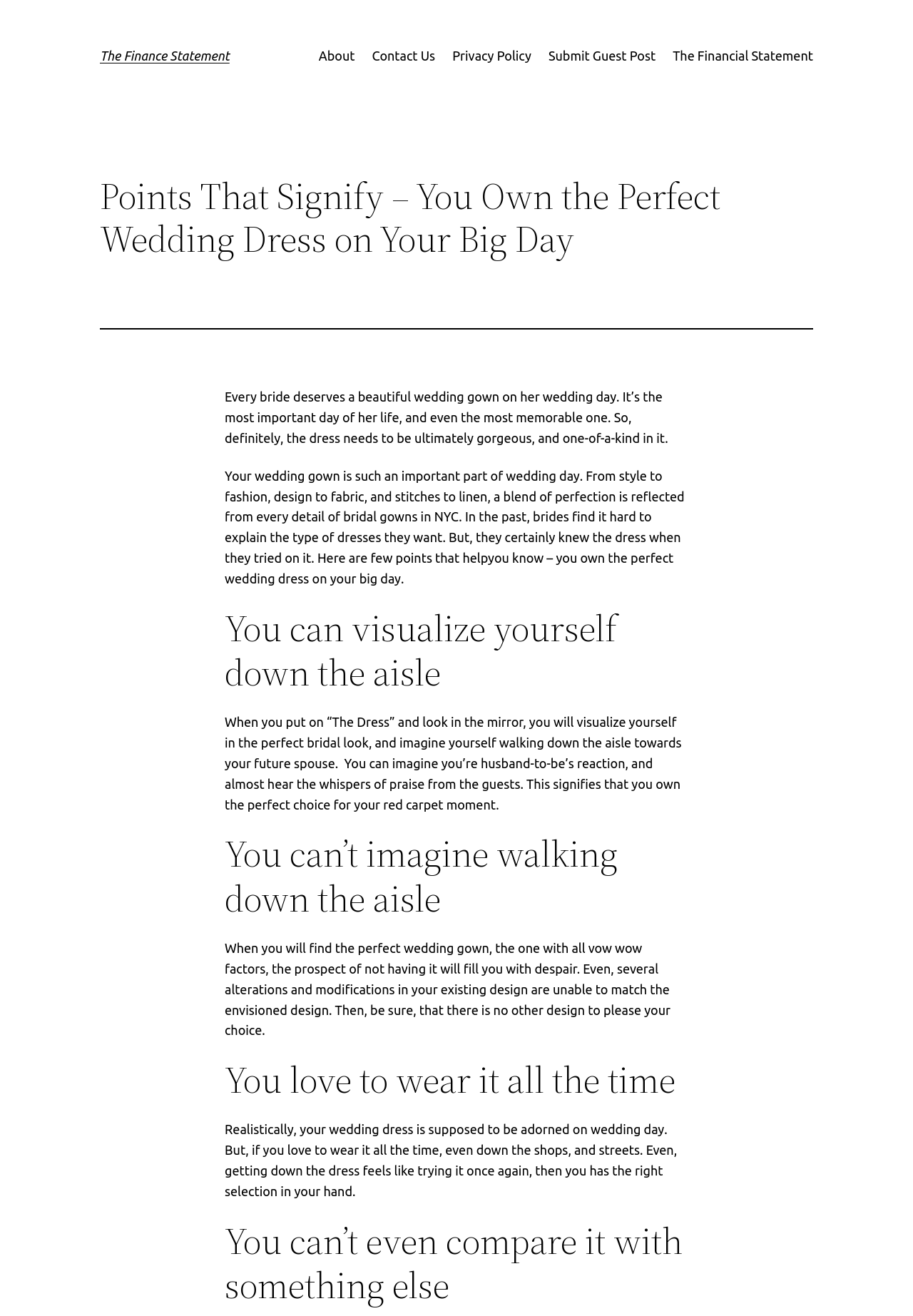Extract the heading text from the webpage.

The Finance Statement